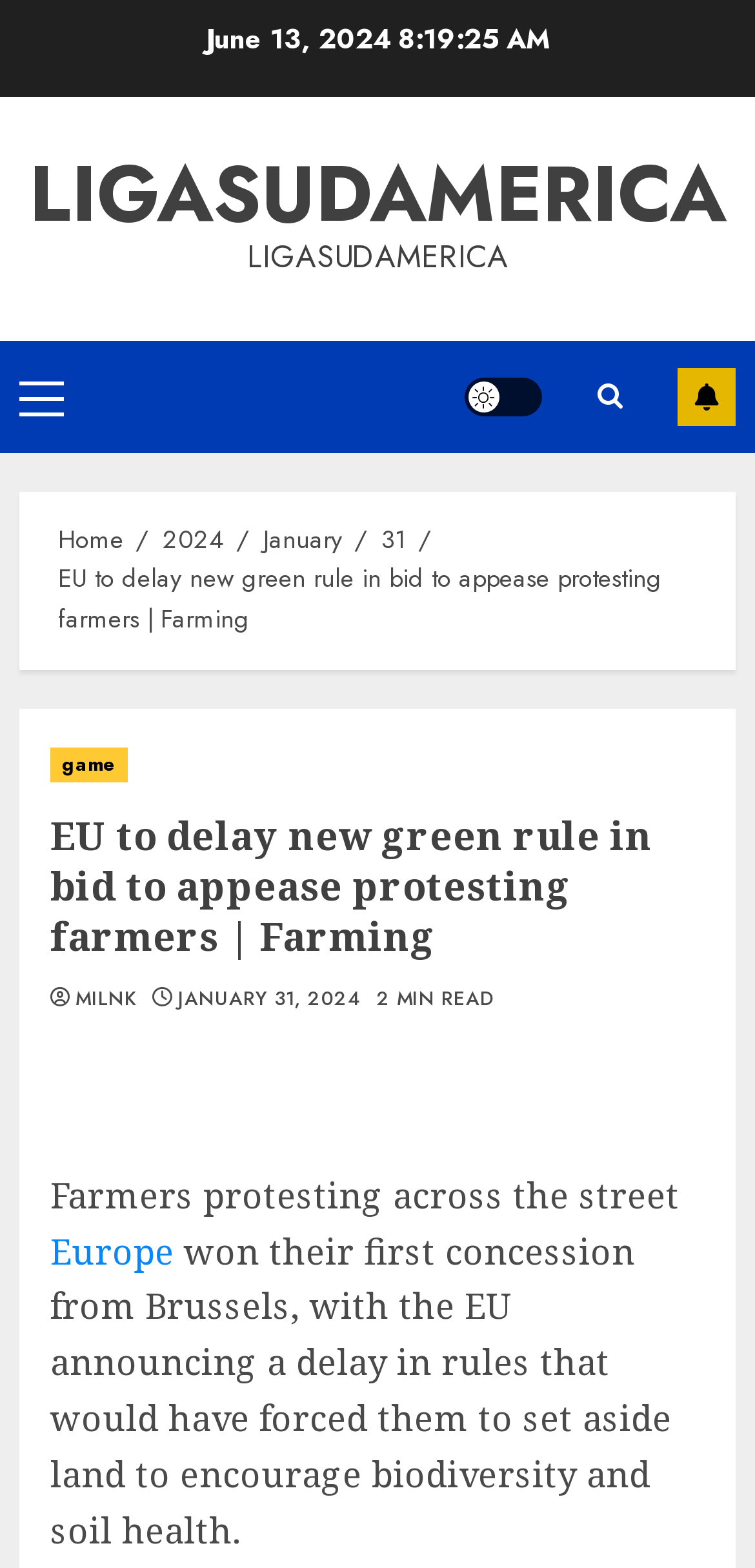Determine the bounding box coordinates of the region to click in order to accomplish the following instruction: "Click on the LIGASUDAMERICA link". Provide the coordinates as four float numbers between 0 and 1, specifically [left, top, right, bottom].

[0.038, 0.088, 0.962, 0.159]